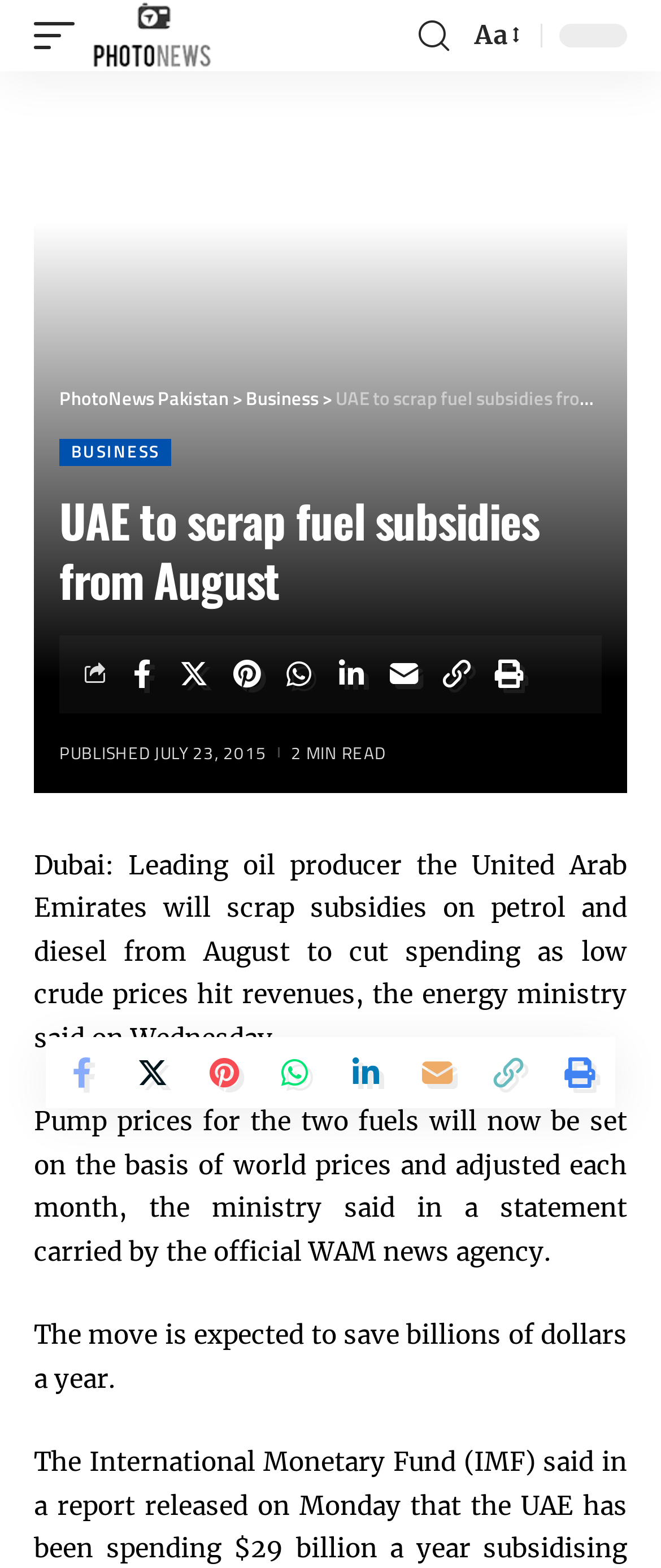Please find and report the primary heading text from the webpage.

UAE to scrap fuel subsidies from August